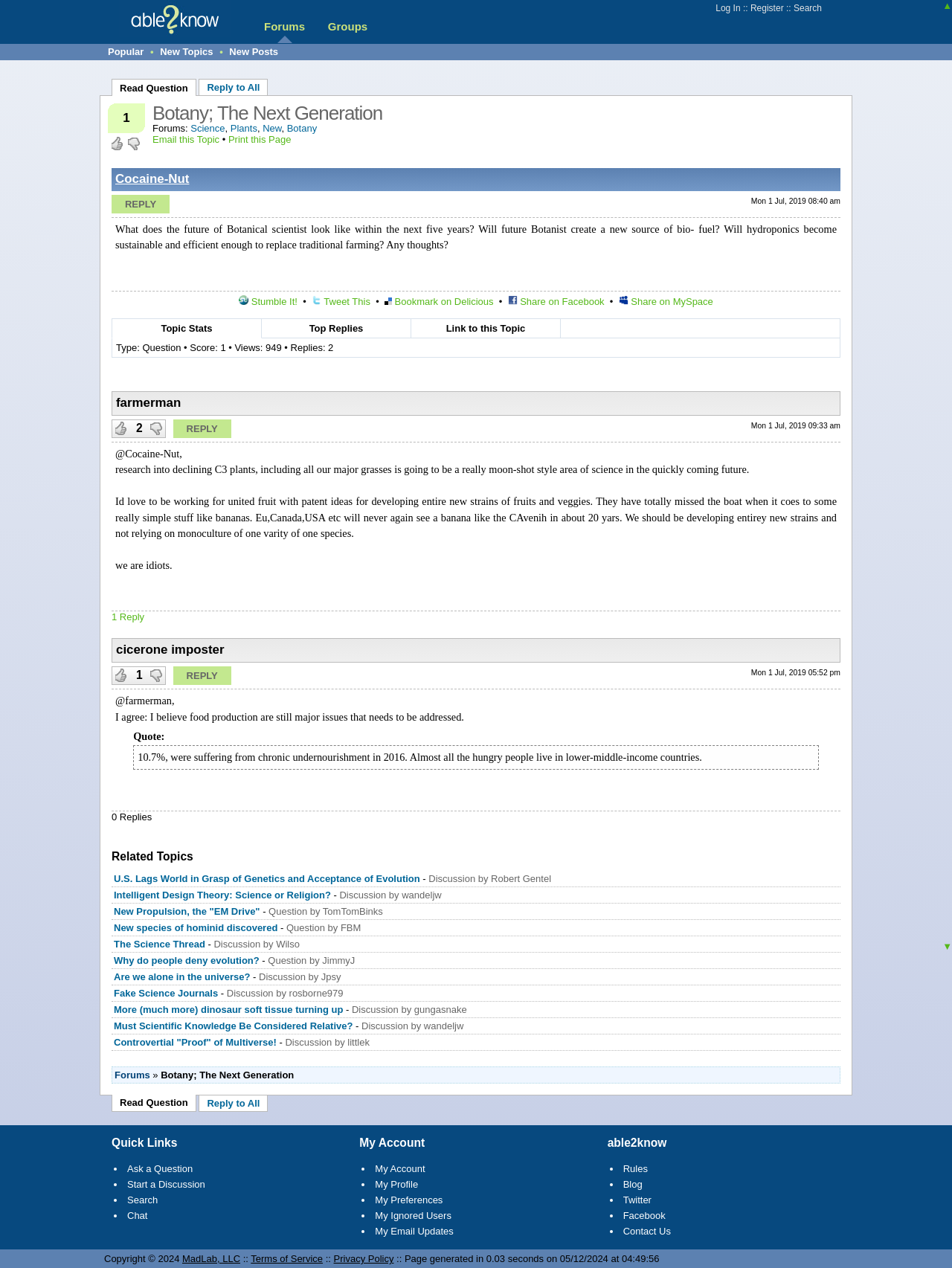Please provide a one-word or short phrase answer to the question:
What is the date of the last reply?

Mon 1 Jul, 2019 05:52 pm